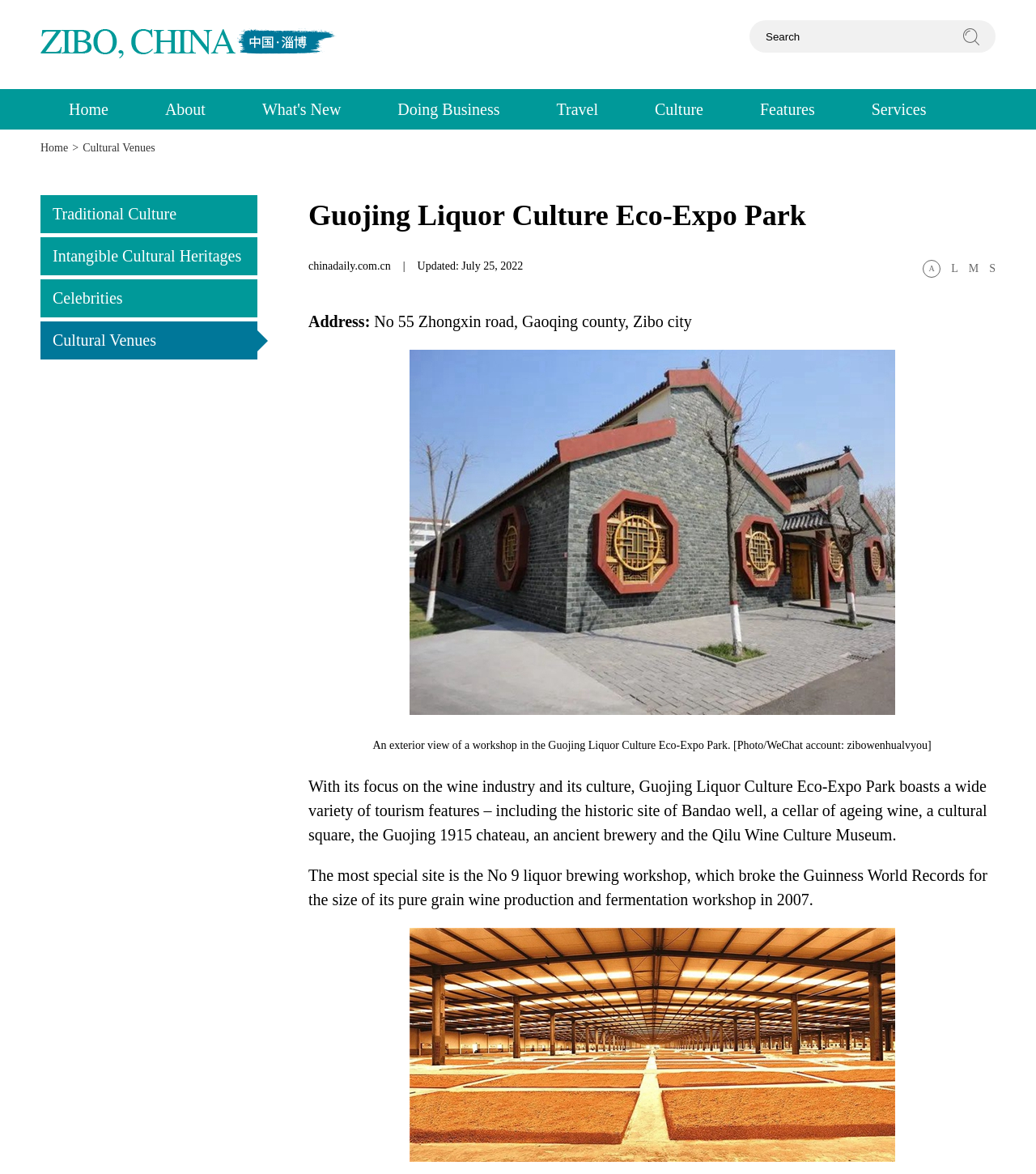Using the element description input value="Search" name="searchText" value="Search", predict the bounding box coordinates for the UI element. Provide the coordinates in (top-left x, top-left y, bottom-right x, bottom-right y) format with values ranging from 0 to 1.

[0.723, 0.017, 0.916, 0.045]